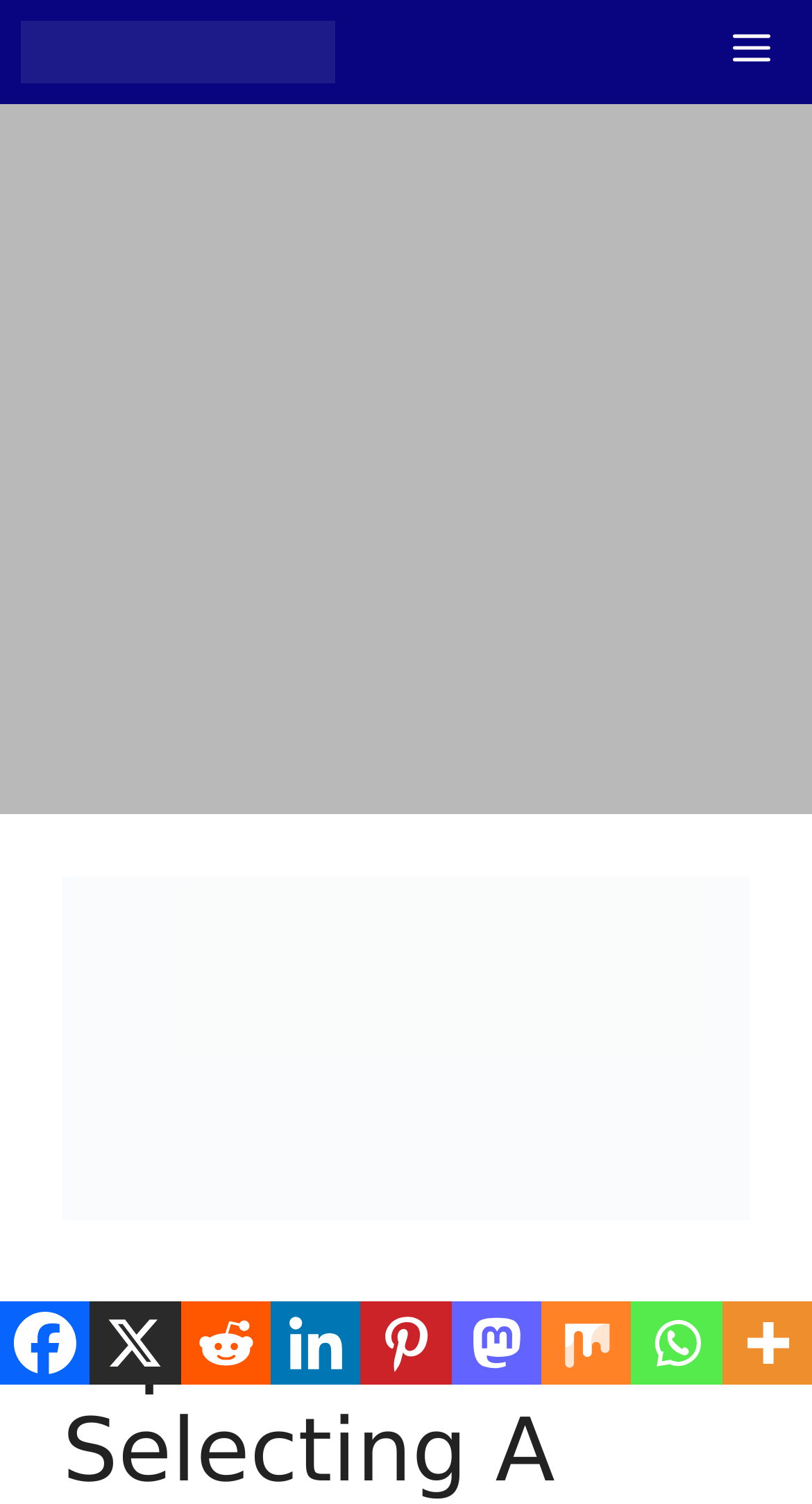Determine the main text heading of the webpage and provide its content.

Tips For Selecting A Senior Living CRM